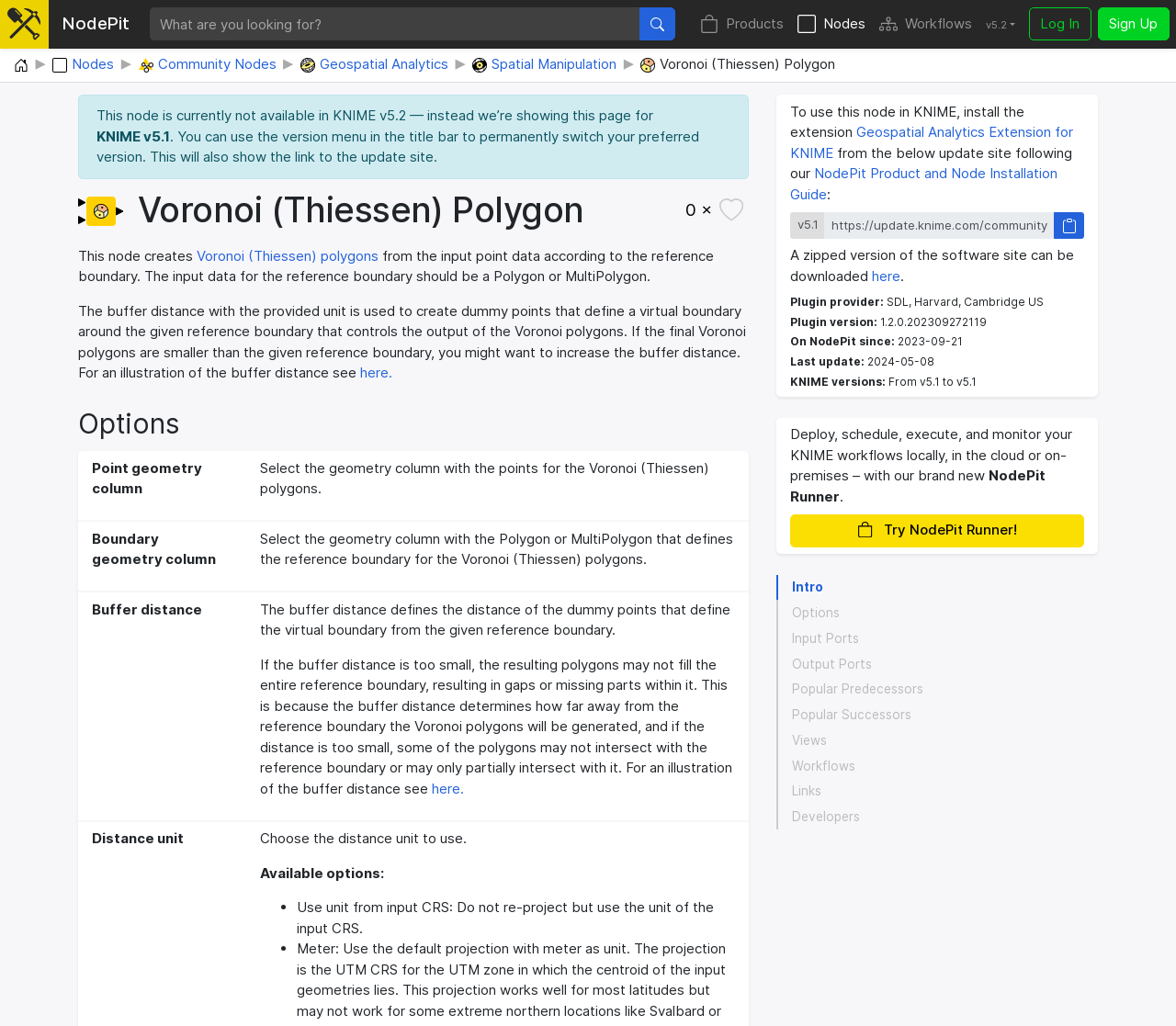What is the buffer distance used for?
Give a single word or phrase as your answer by examining the image.

To create dummy points for virtual boundary